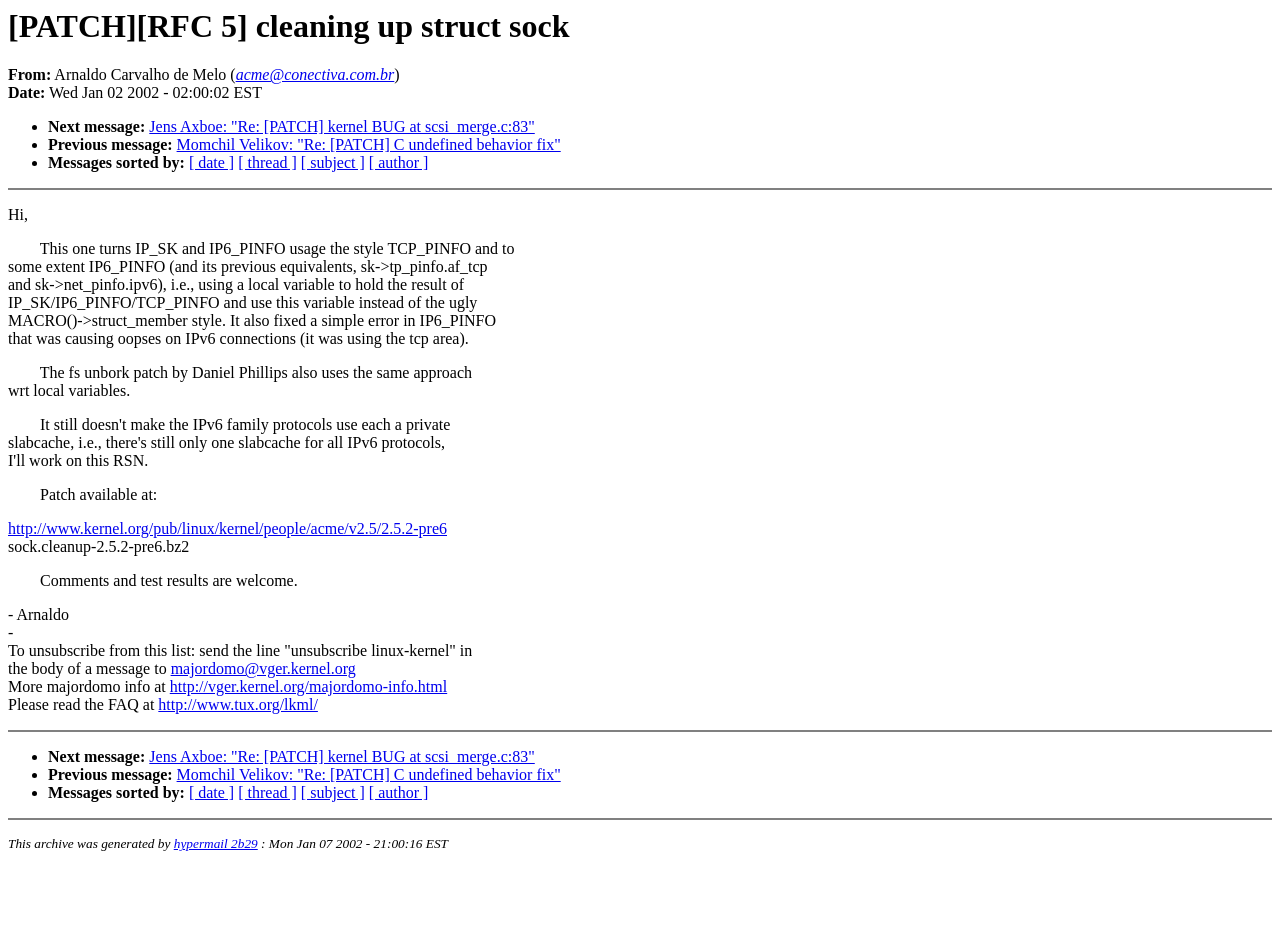Can you find the bounding box coordinates for the UI element given this description: "hypermail 2b29"? Provide the coordinates as four float numbers between 0 and 1: [left, top, right, bottom].

[0.136, 0.881, 0.201, 0.897]